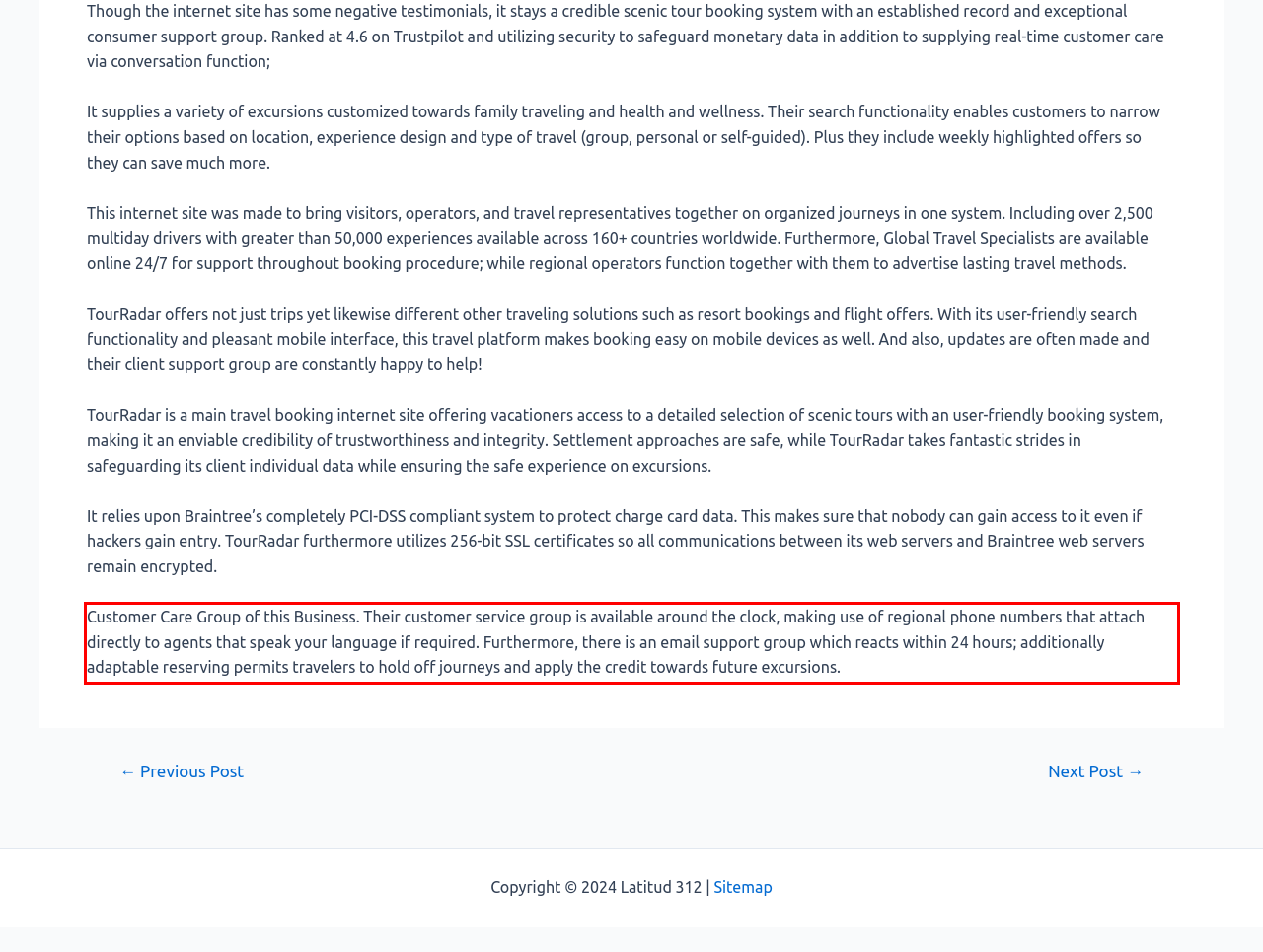Please look at the webpage screenshot and extract the text enclosed by the red bounding box.

Customer Care Group of this Business. Their customer service group is available around the clock, making use of regional phone numbers that attach directly to agents that speak your language if required. Furthermore, there is an email support group which reacts within 24 hours; additionally adaptable reserving permits travelers to hold off journeys and apply the credit towards future excursions.